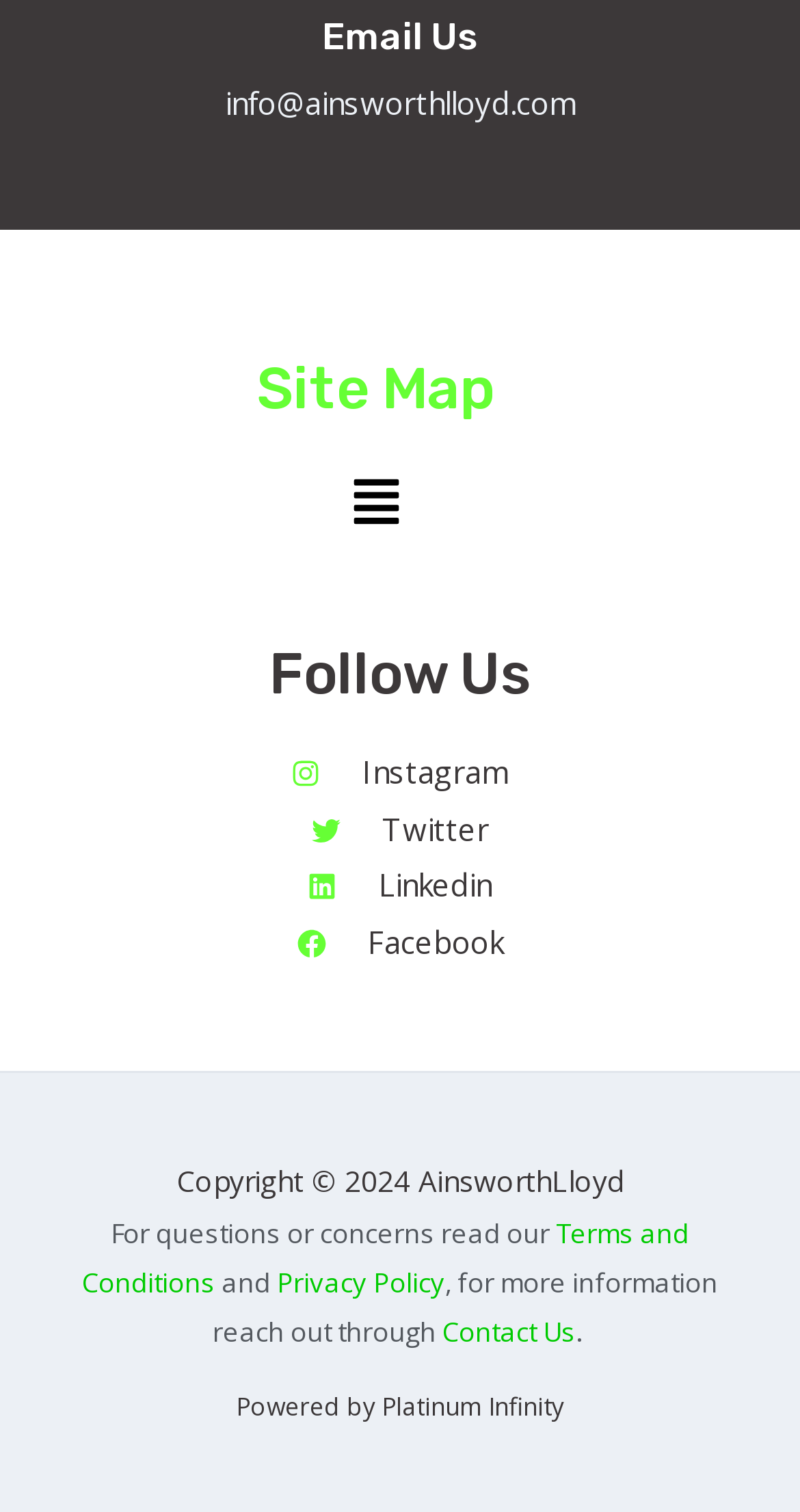Identify the coordinates of the bounding box for the element that must be clicked to accomplish the instruction: "Click the image of 110 476 in August 1991 in Appenweiler".

None